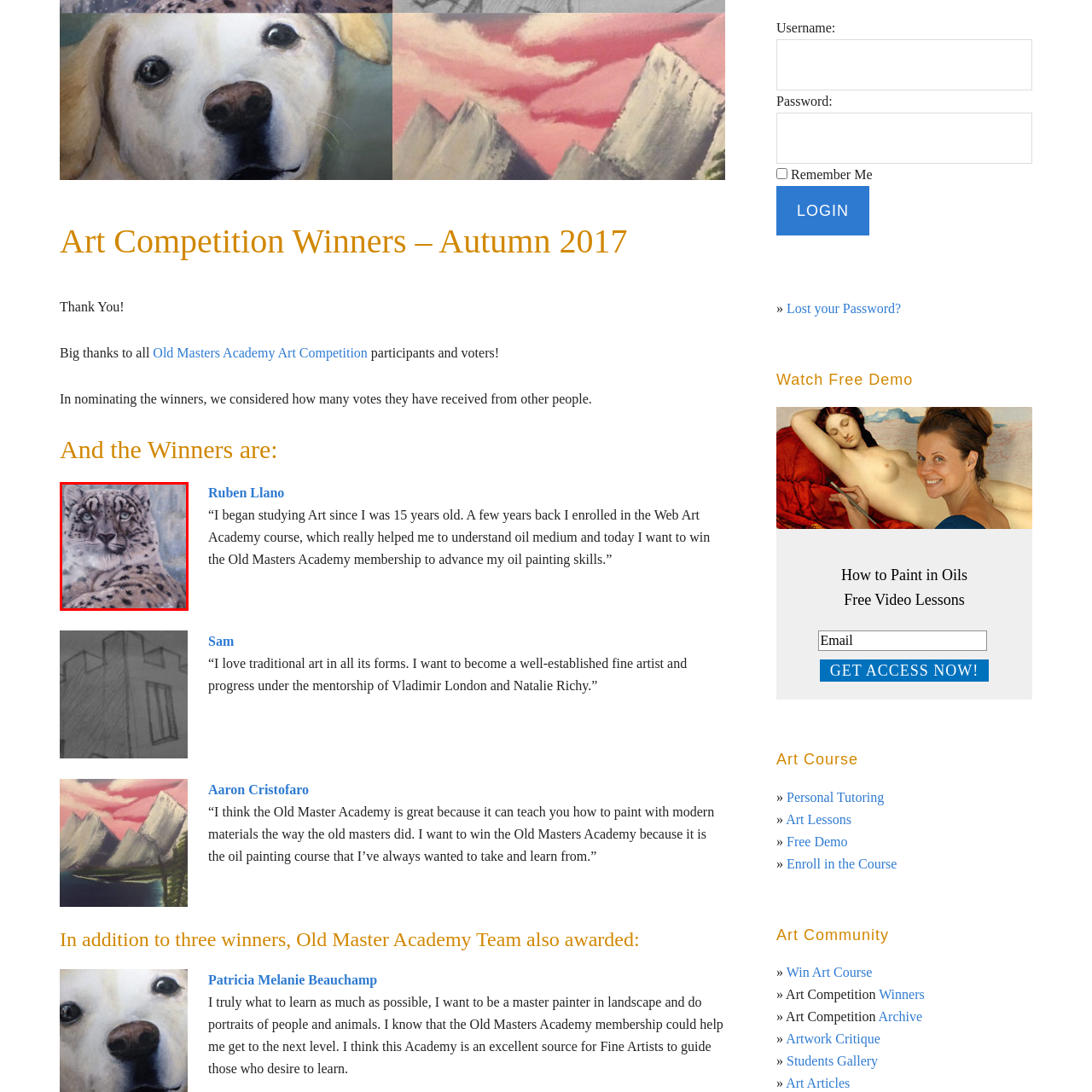Inspect the area enclosed by the red box and reply to the question using only one word or a short phrase: 
What is the context of the artwork?

Art Competition Winners – Autumn 2017